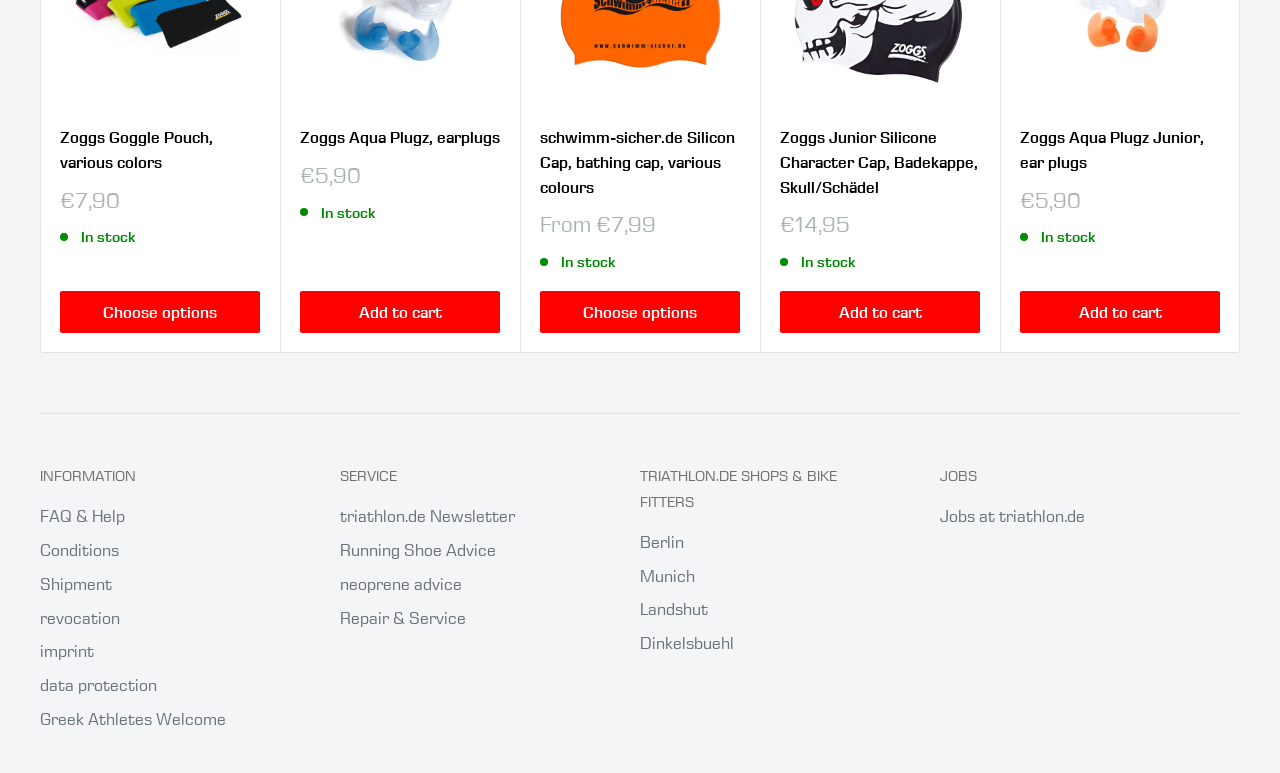Provide the bounding box coordinates for the UI element that is described as: "Munich".

[0.5, 0.724, 0.68, 0.768]